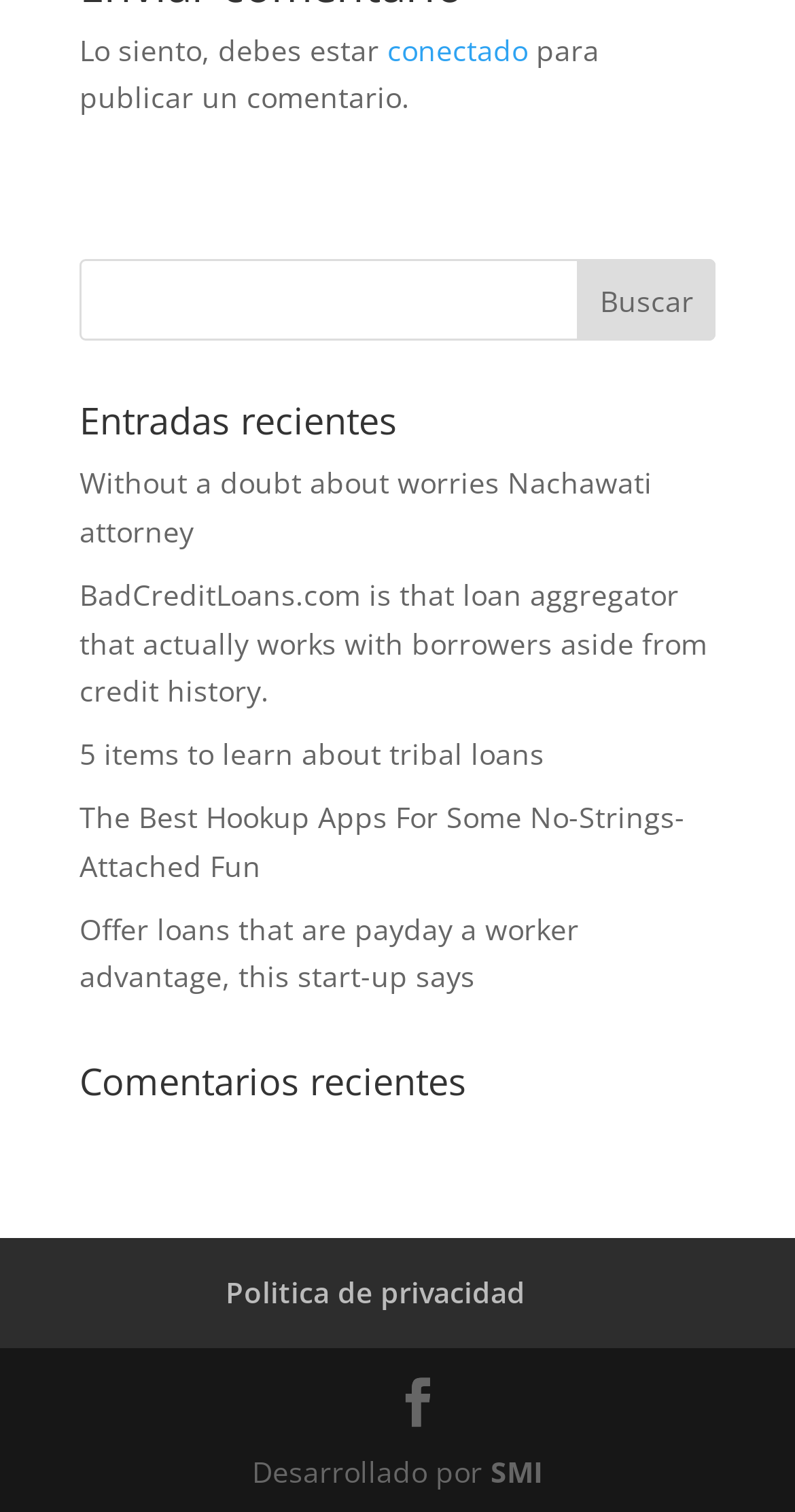Respond with a single word or phrase to the following question: What is the category of the recent comments section?

Comentarios recientes